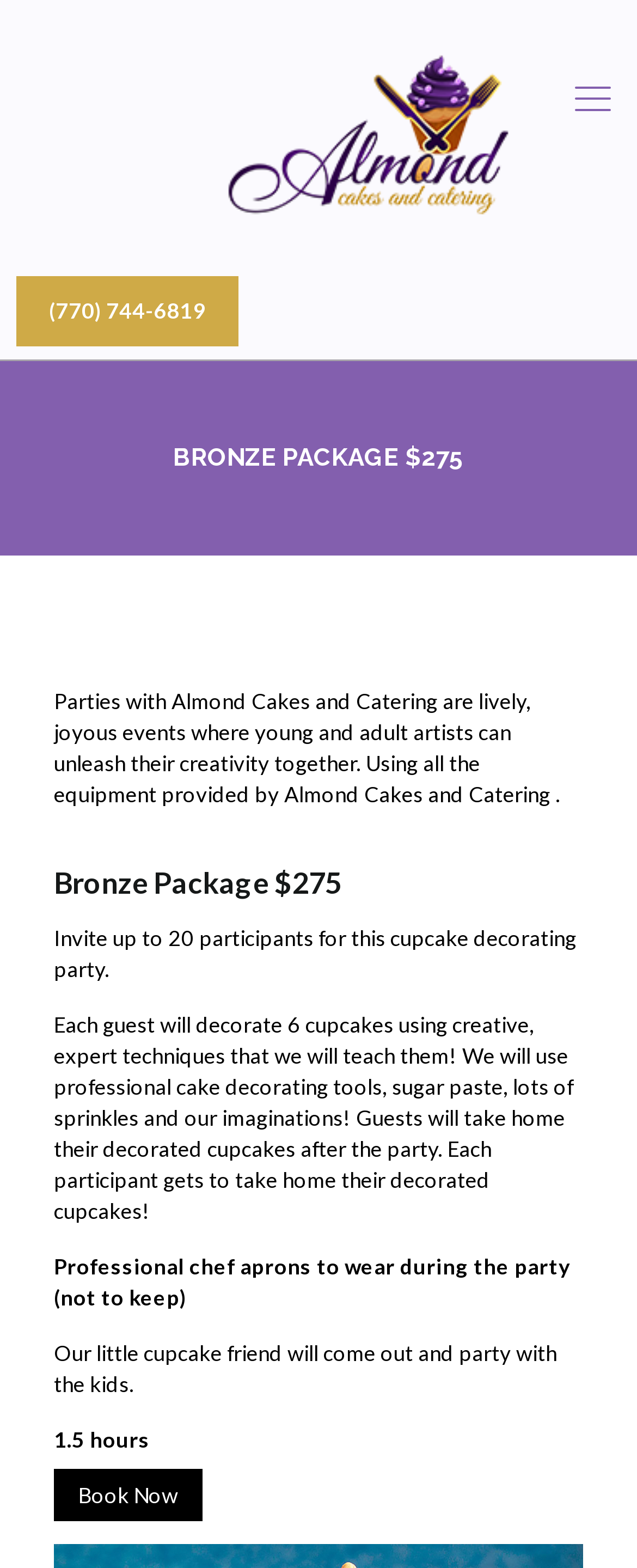Please give a succinct answer to the question in one word or phrase:
How many cupcakes will each guest decorate?

6